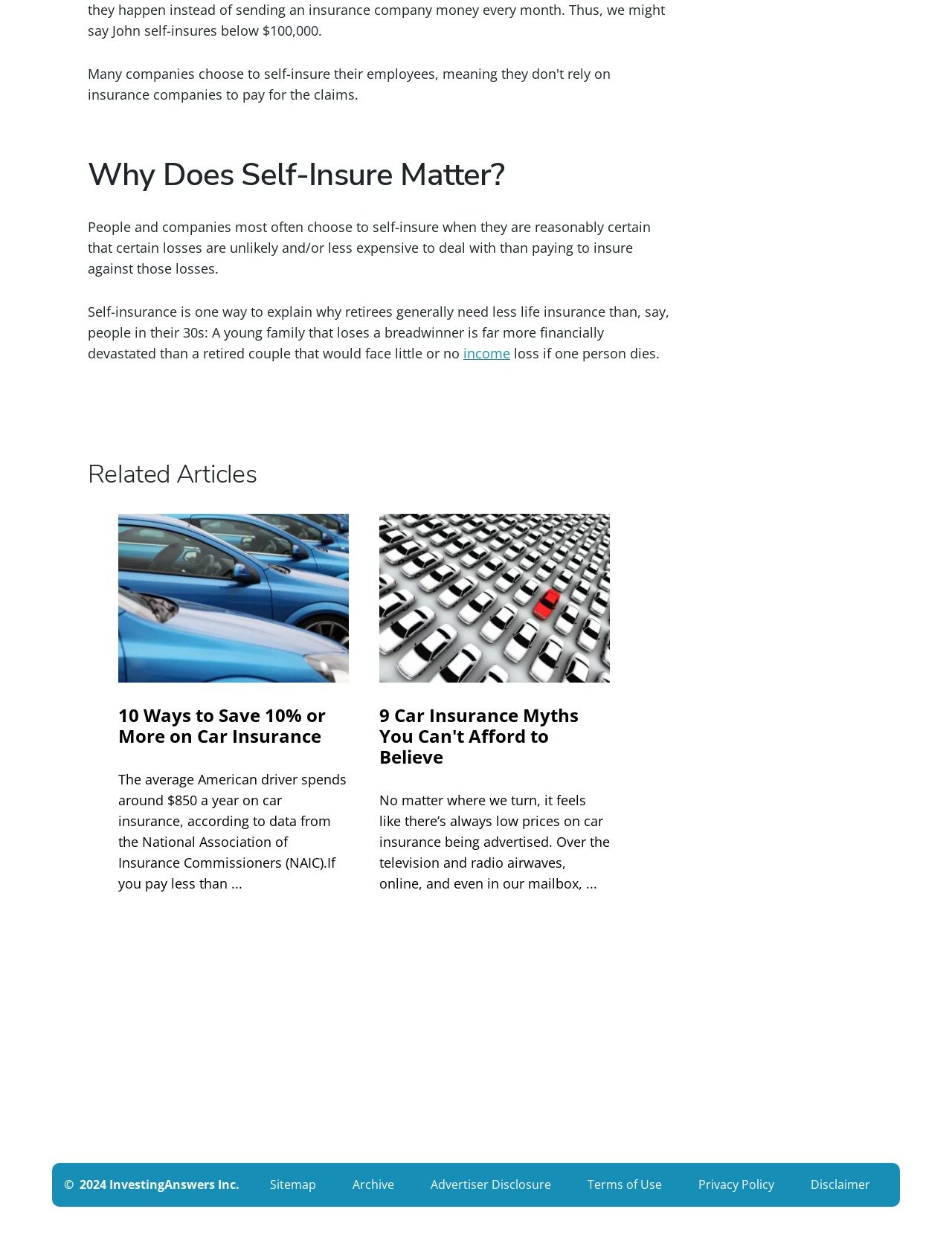Analyze the image and deliver a detailed answer to the question: How many related articles are listed?

There are two related articles listed on the webpage, which are '10 Ways to Save 10% or More on Car Insurance' and '9 Car Insurance Myths You Can't Afford to Believe'.